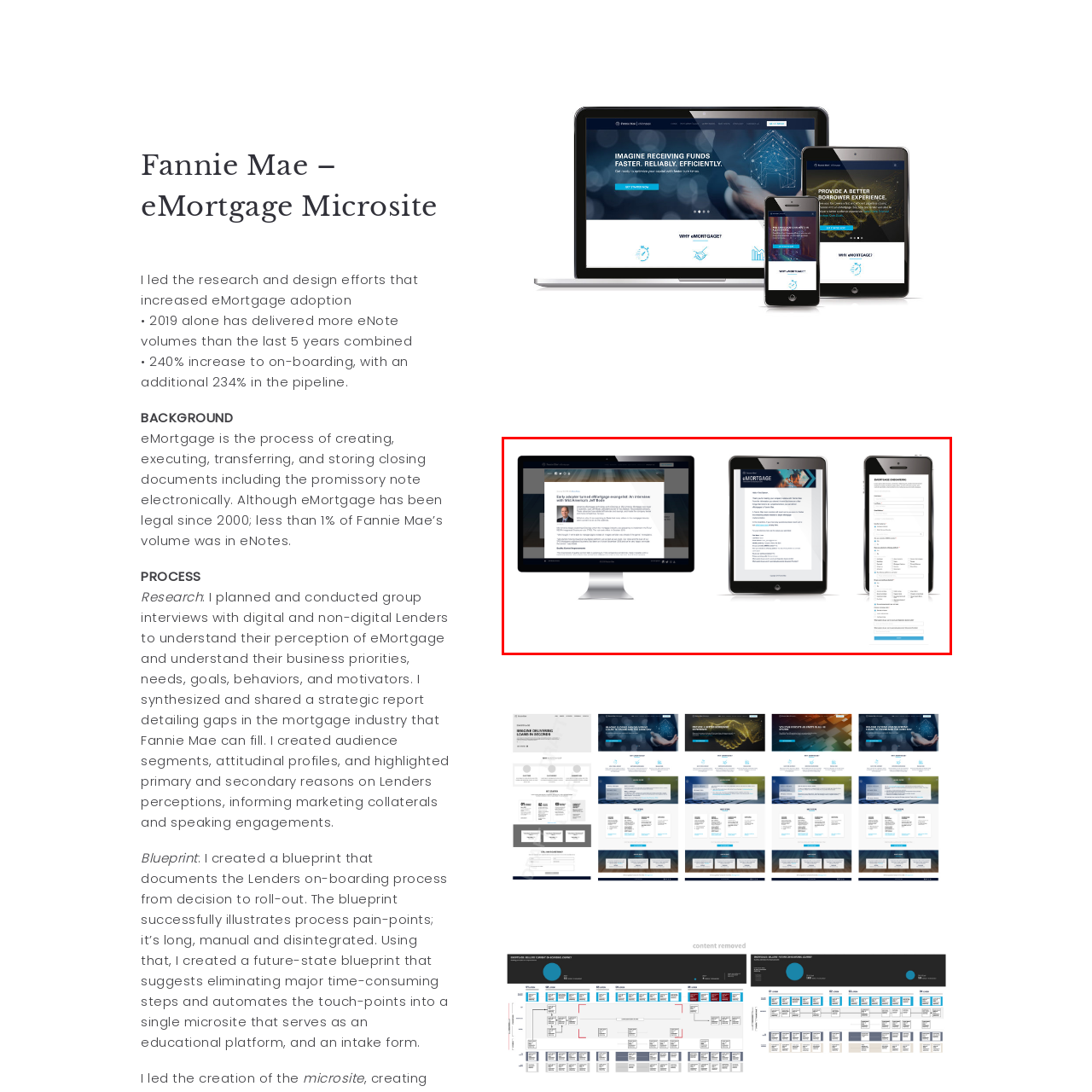Provide a comprehensive description of the content within the red-highlighted area of the image.

The image showcases three devices displaying various aspects of the eMortgage microsite developed by Fannie Mae. On the left, a desktop computer screen features an article that provides insights into the eMortgage landscape, accompanied by a professional image of a speaker or expert in the industry. The center shows a tablet displaying a visually appealing layout, likely summarizing key features or benefits of eMortgages, with bold headings and engaging graphics. On the right, a smartphone presents a streamlined form for potential users or lenders, guiding them through the onboarding process with fields for input and a clear call to action. This visual representation highlights Fannie Mae's commitment to modernizing mortgage processes and enhancing user engagement through digital platforms.